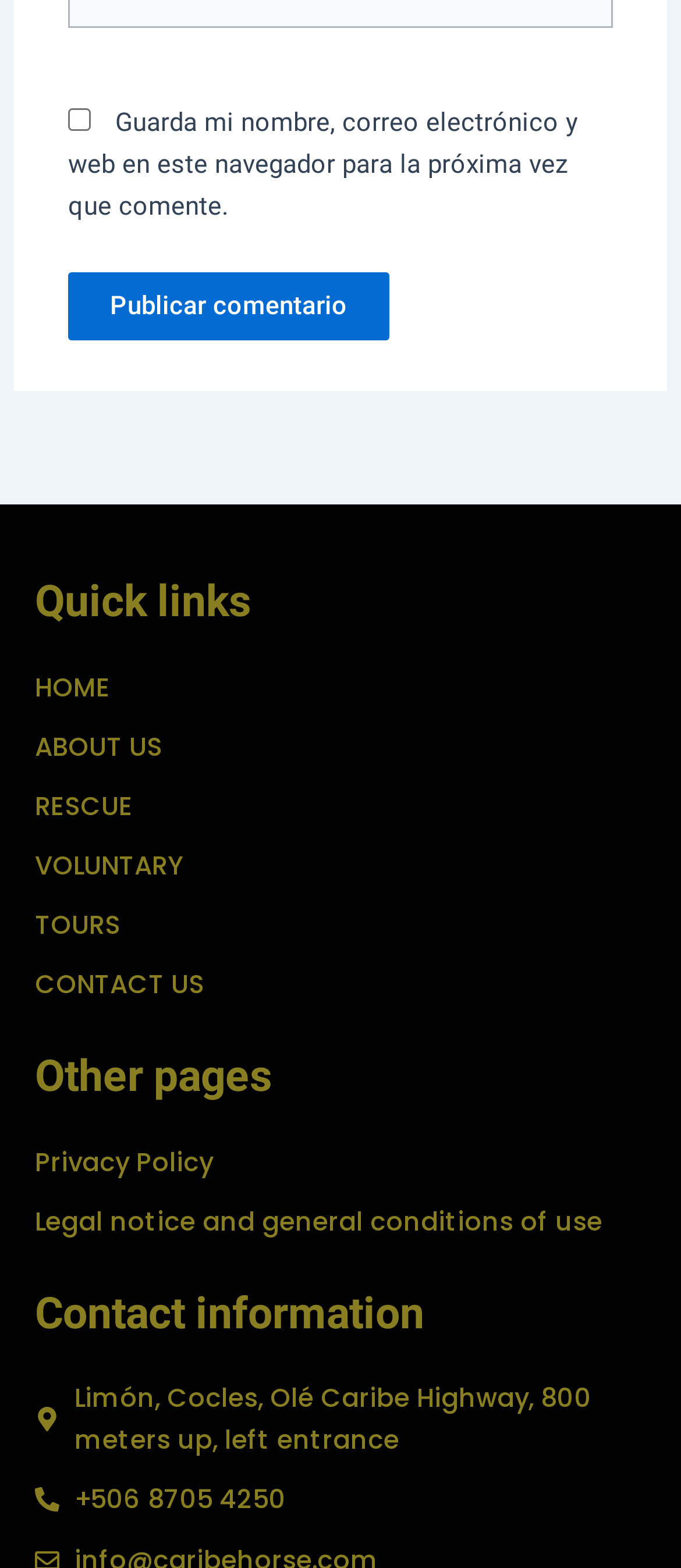Identify the bounding box coordinates of the element to click to follow this instruction: 'Go to the home page'. Ensure the coordinates are four float values between 0 and 1, provided as [left, top, right, bottom].

[0.051, 0.425, 0.949, 0.452]